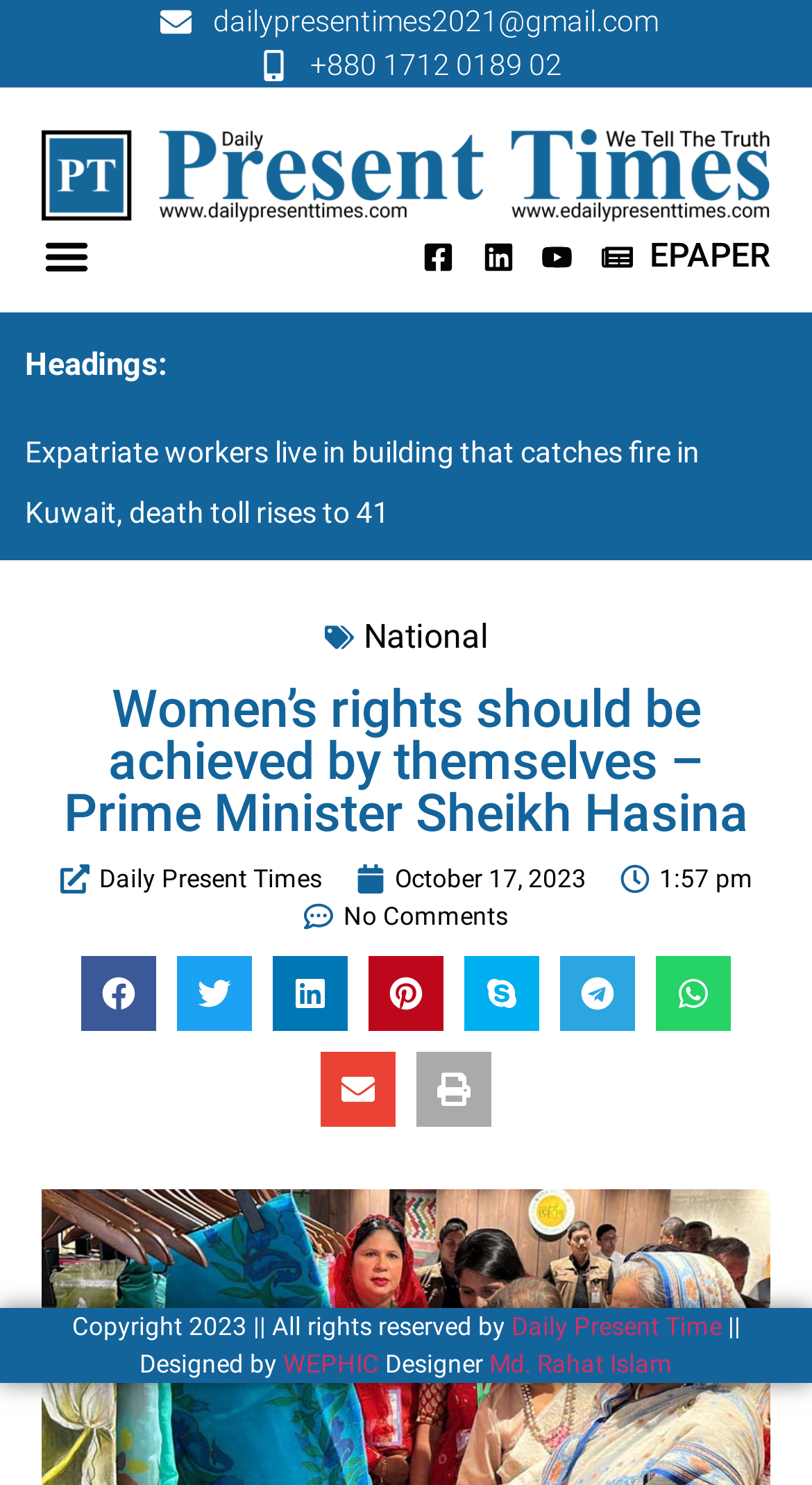Please reply to the following question with a single word or a short phrase:
What is the phone number of Daily Present Times?

+880 1712 0189 02